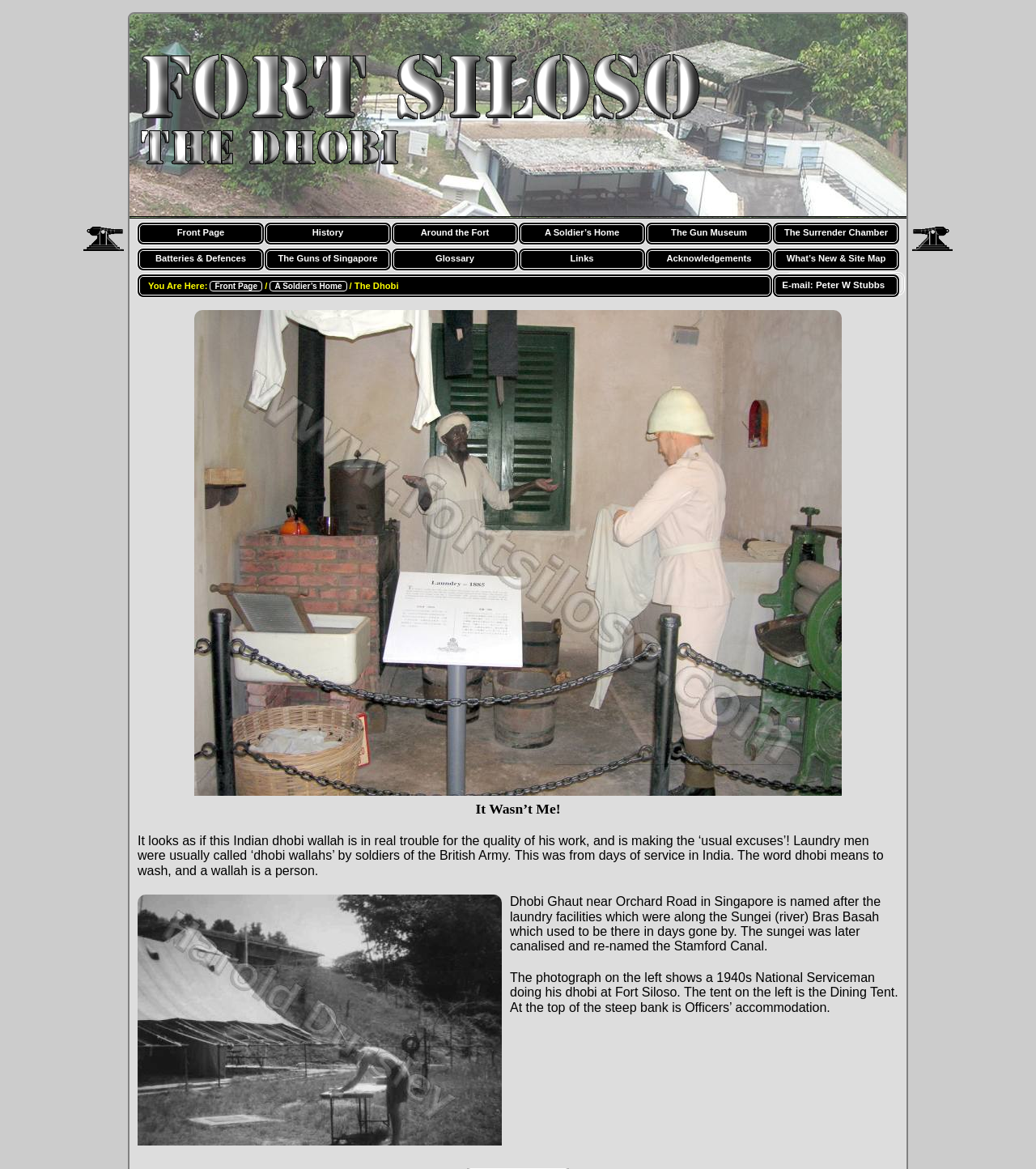Extract the bounding box coordinates of the UI element described: "The Surrender Chamber". Provide the coordinates in the format [left, top, right, bottom] with values ranging from 0 to 1.

[0.745, 0.19, 0.869, 0.21]